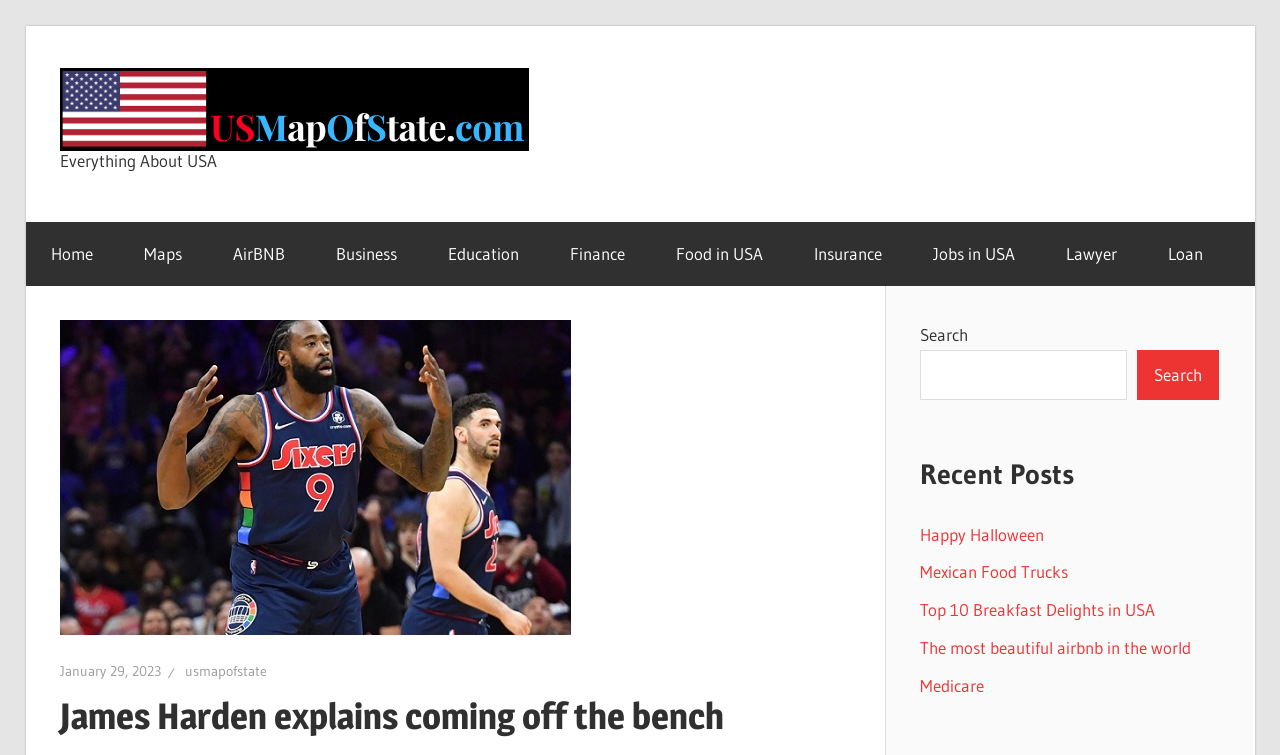Construct a thorough caption encompassing all aspects of the webpage.

The webpage is about James Harden explaining coming off the bench, with a focus on USA-related topics. At the top left, there is a link to skip to the content. Next to it, there is a logo of a US map of states, accompanied by an image of the same logo. The website's title, "Everything About USA", is displayed prominently above the main navigation menu.

The navigation menu, labeled "Primary Menu", is located at the top center of the page and contains 11 links to various categories, including Home, Maps, AirBNB, Business, Education, Finance, Food in USA, Insurance, Jobs in USA, Lawyer, and Loan.

Below the navigation menu, there is a large image related to James Harden coming off the bench. Above the image, there is a header section with a link to the current date, January 29, 2023, and a link to the website's domain, usmapofstate.

The main content of the page is divided into two sections. On the left, there is a search bar with a search button. On the right, there is a section titled "Recent Posts" with 5 links to recent articles, including "Happy Halloween", "Mexican Food Trucks", "Top 10 Breakfast Delights in USA", "The most beautiful airbnb in the world", and "Medicare".